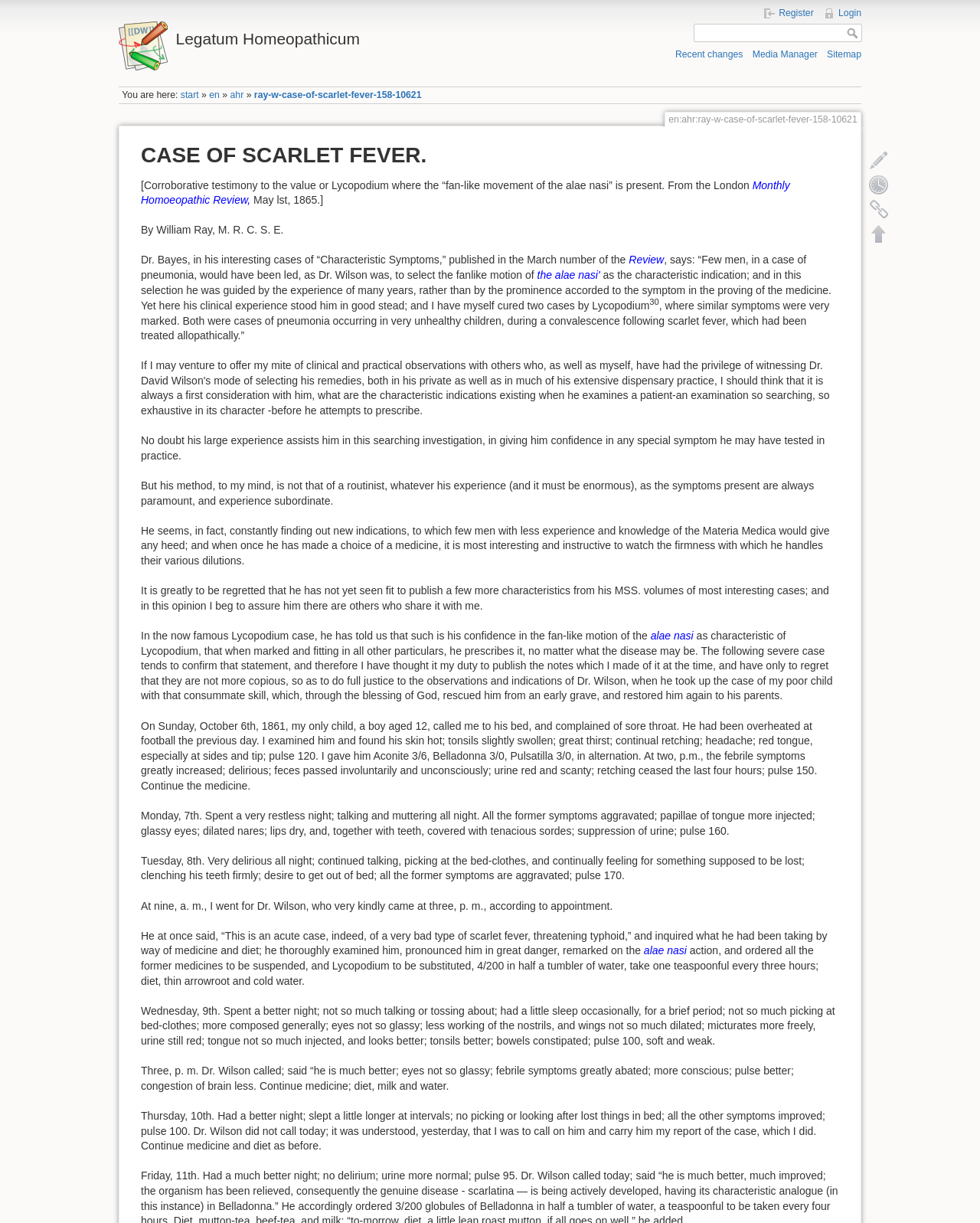Identify the bounding box coordinates for the element you need to click to achieve the following task: "Login to the system". Provide the bounding box coordinates as four float numbers between 0 and 1, in the form [left, top, right, bottom].

[0.84, 0.006, 0.879, 0.015]